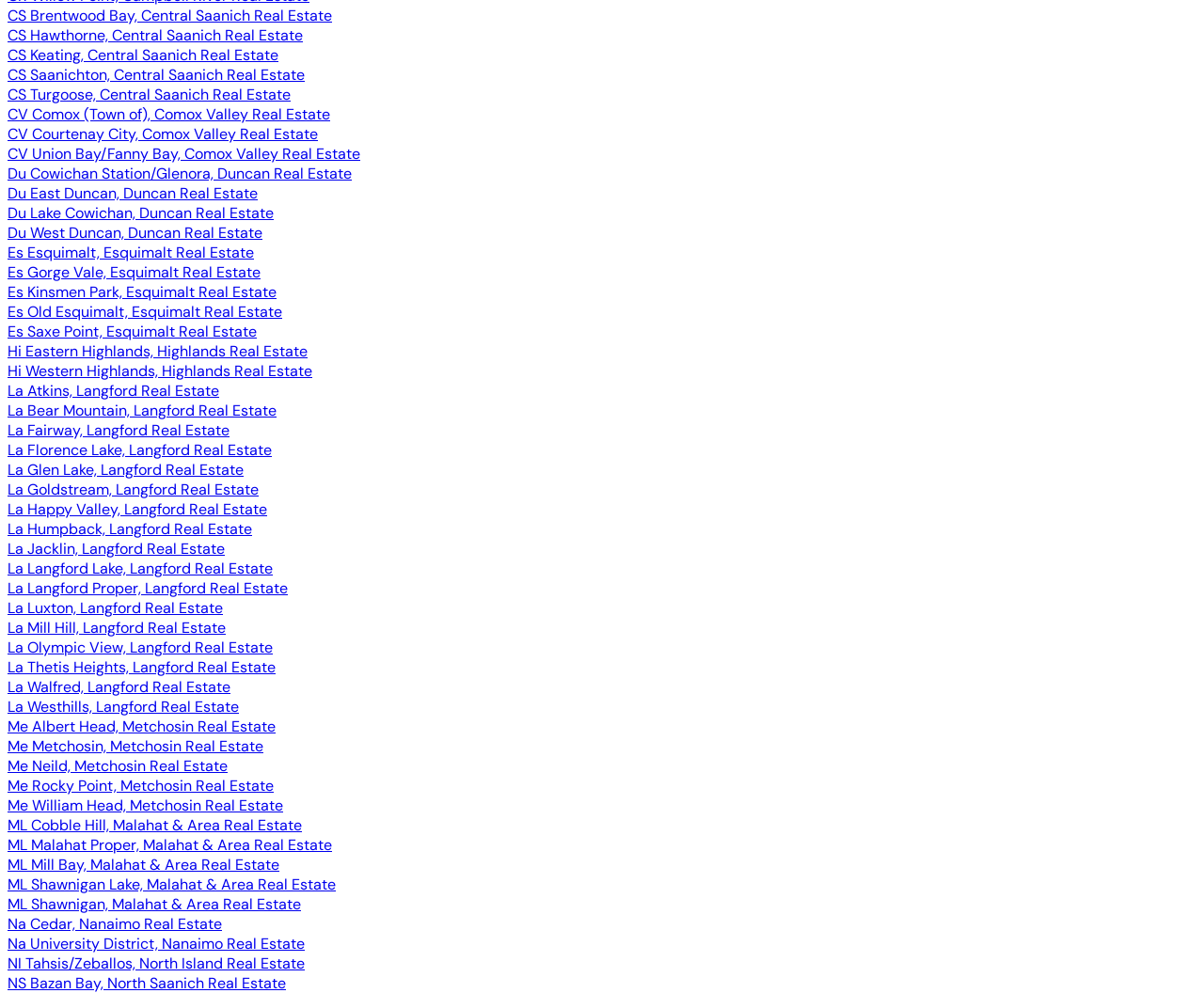What is the first neighborhood listed?
Respond to the question with a single word or phrase according to the image.

CS Brentwood Bay